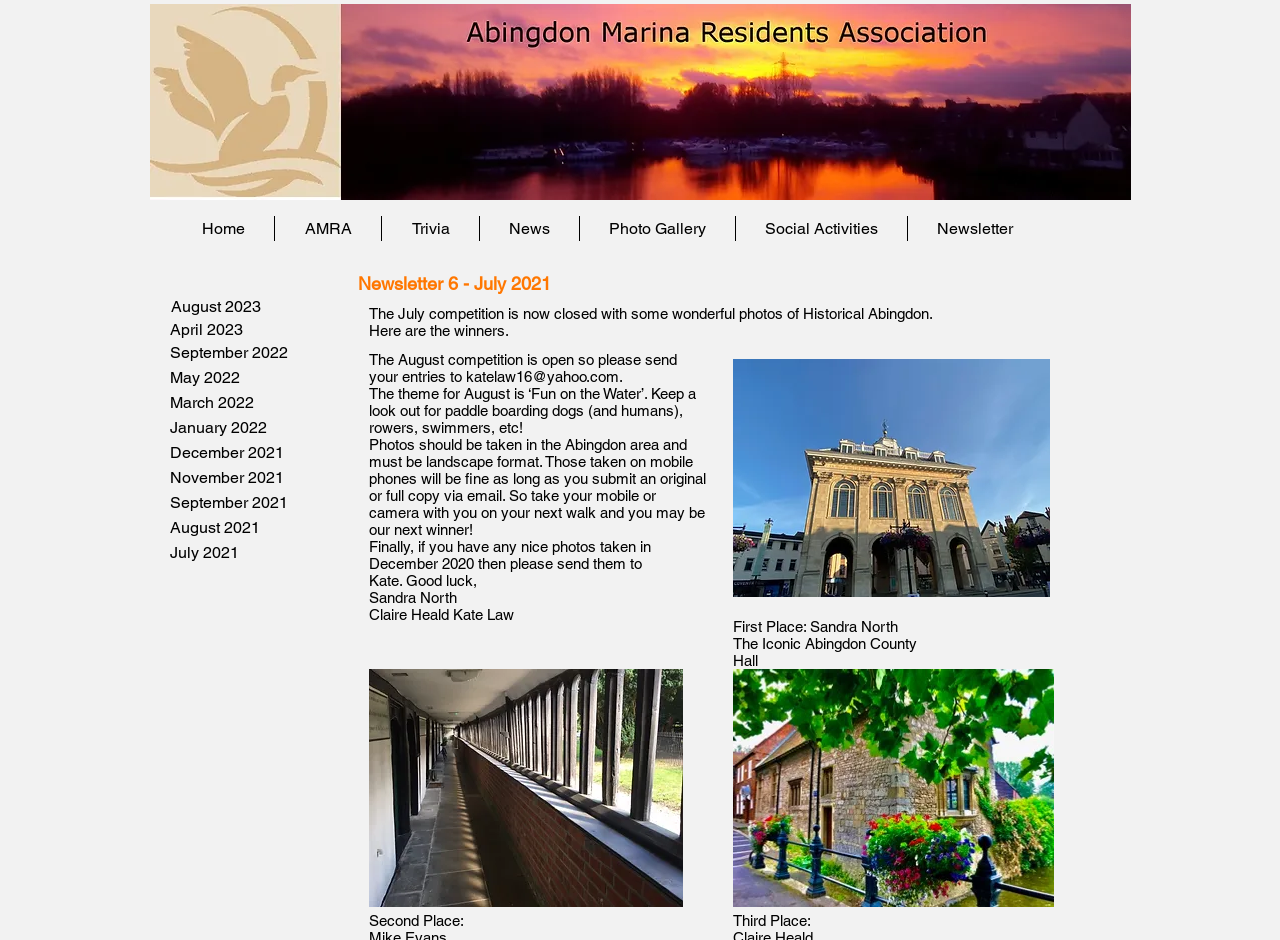What is the current month's competition theme?
Using the image, answer in one word or phrase.

Fun on the Water